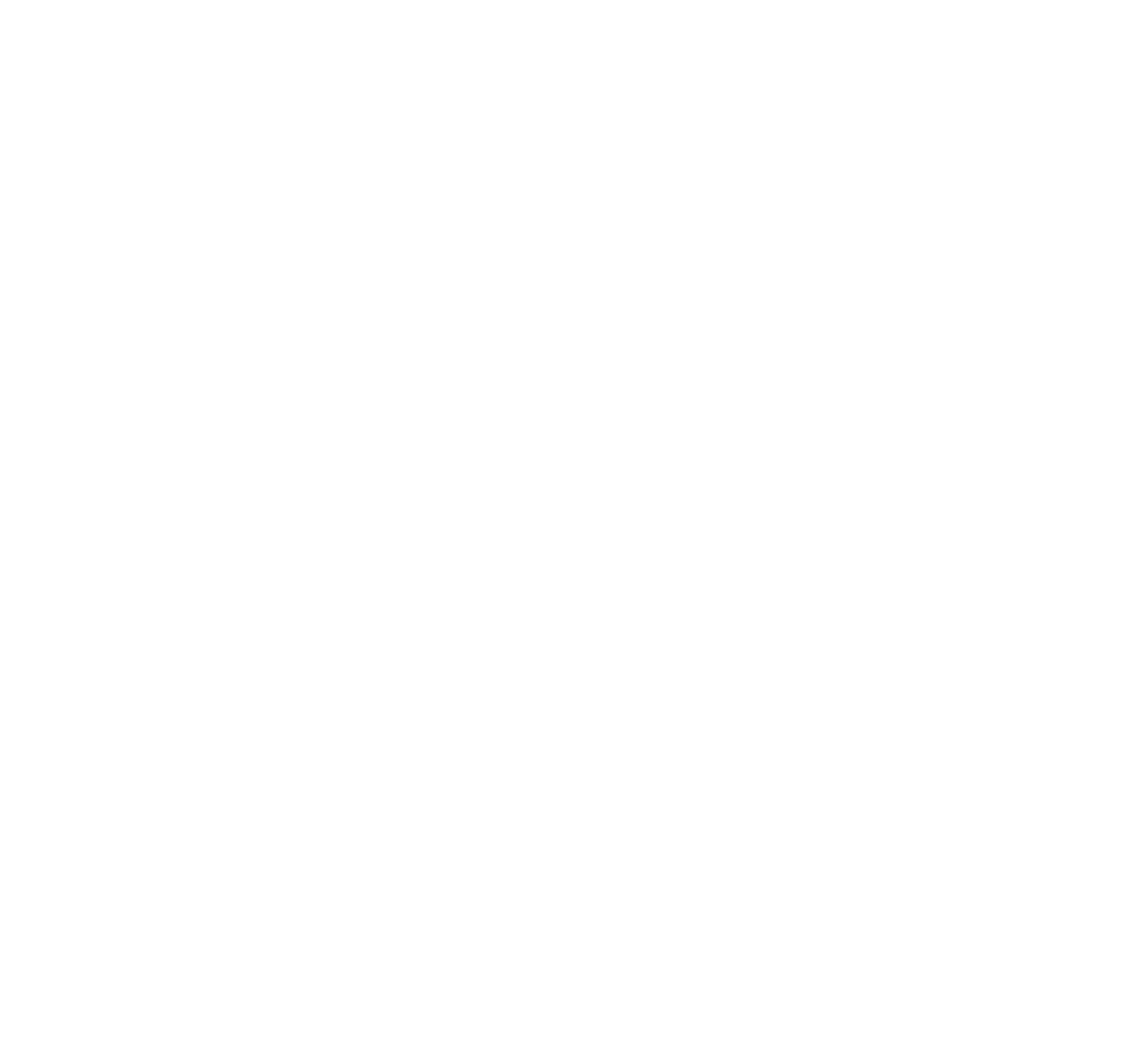Identify and extract the main heading from the webpage.

Standing ovation as Harrison Ford presents new Indiana Jones at Disney expo